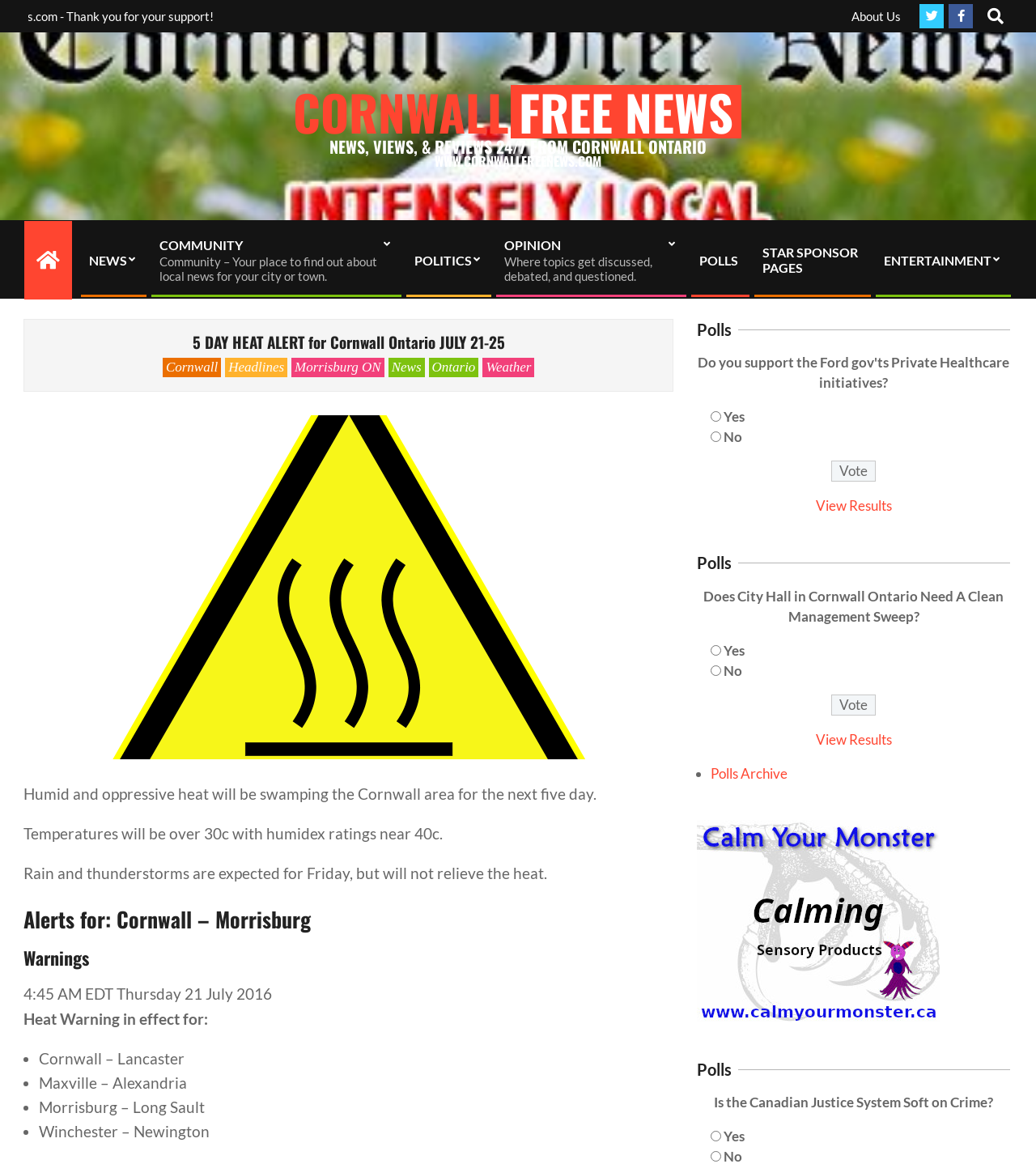What is the temperature expected in Cornwall?
Using the image, respond with a single word or phrase.

over 30c